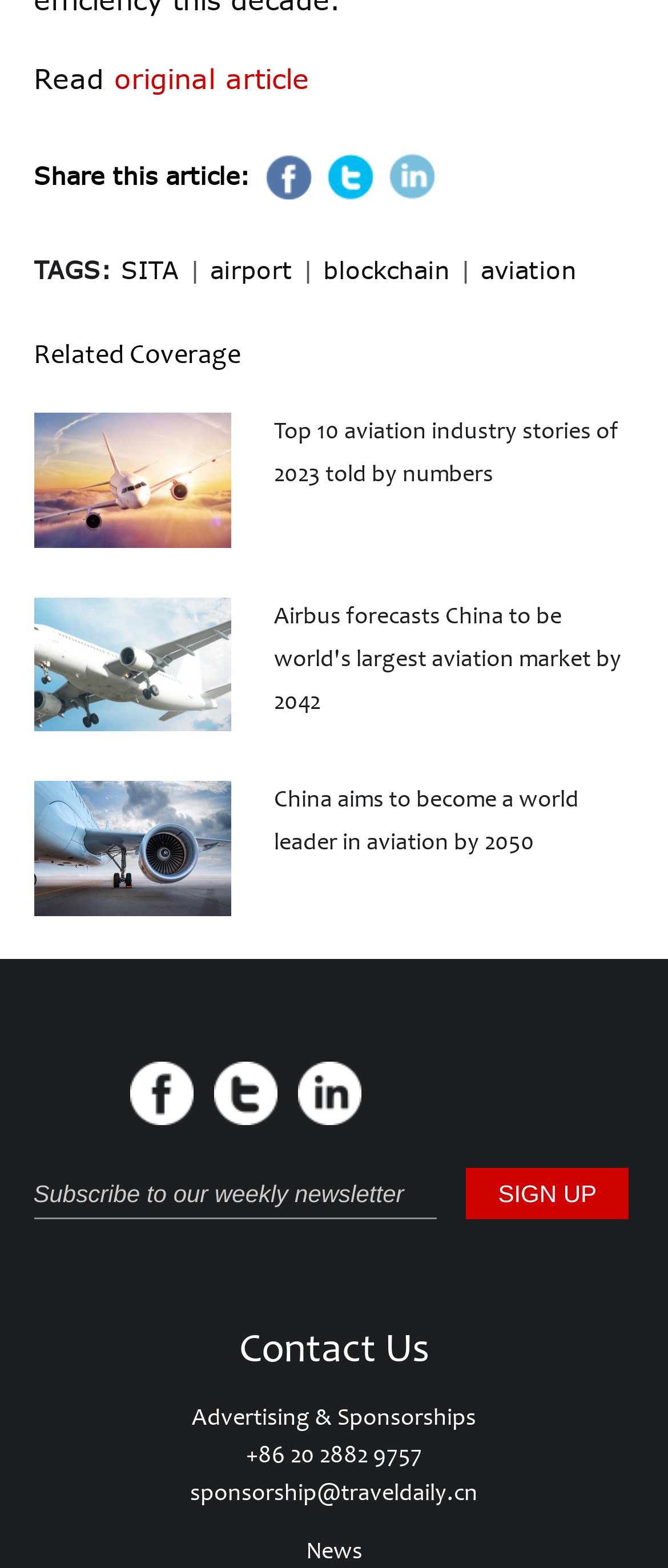Please specify the bounding box coordinates of the region to click in order to perform the following instruction: "Explore the SITA tag".

[0.181, 0.163, 0.268, 0.181]